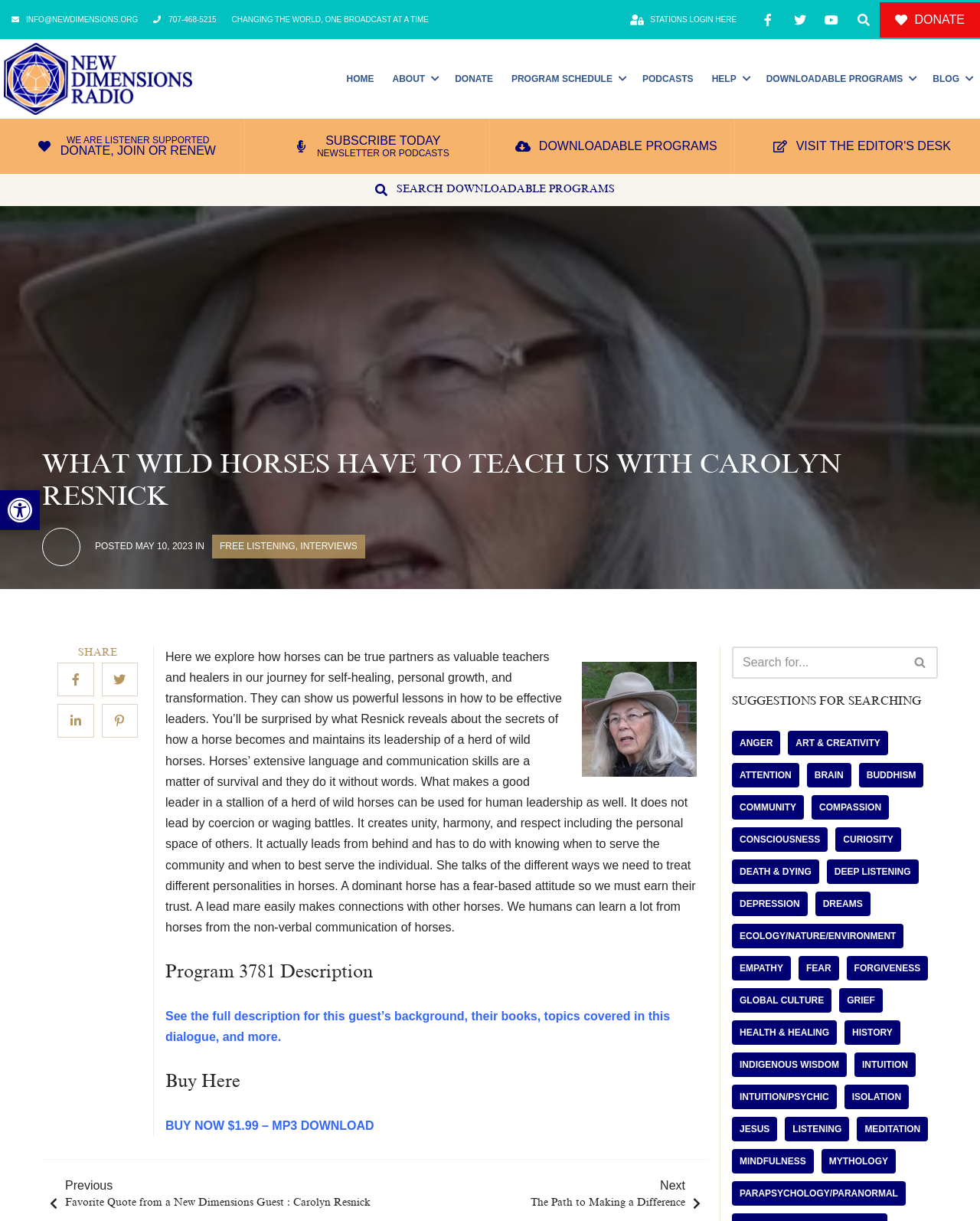Determine the bounding box coordinates for the element that should be clicked to follow this instruction: "Share the program on social media". The coordinates should be given as four float numbers between 0 and 1, in the format [left, top, right, bottom].

[0.059, 0.543, 0.096, 0.571]